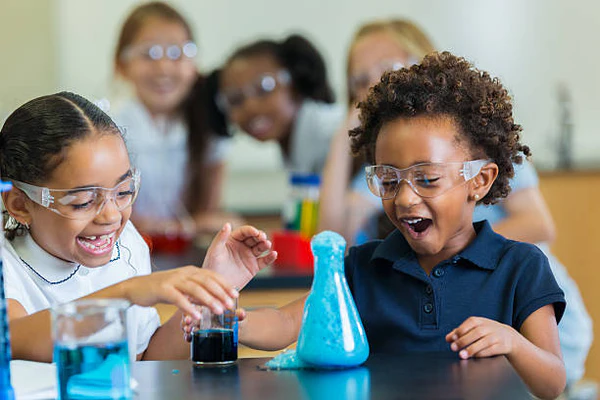What is the girl pouring into her container? Analyze the screenshot and reply with just one word or a short phrase.

A dark liquid